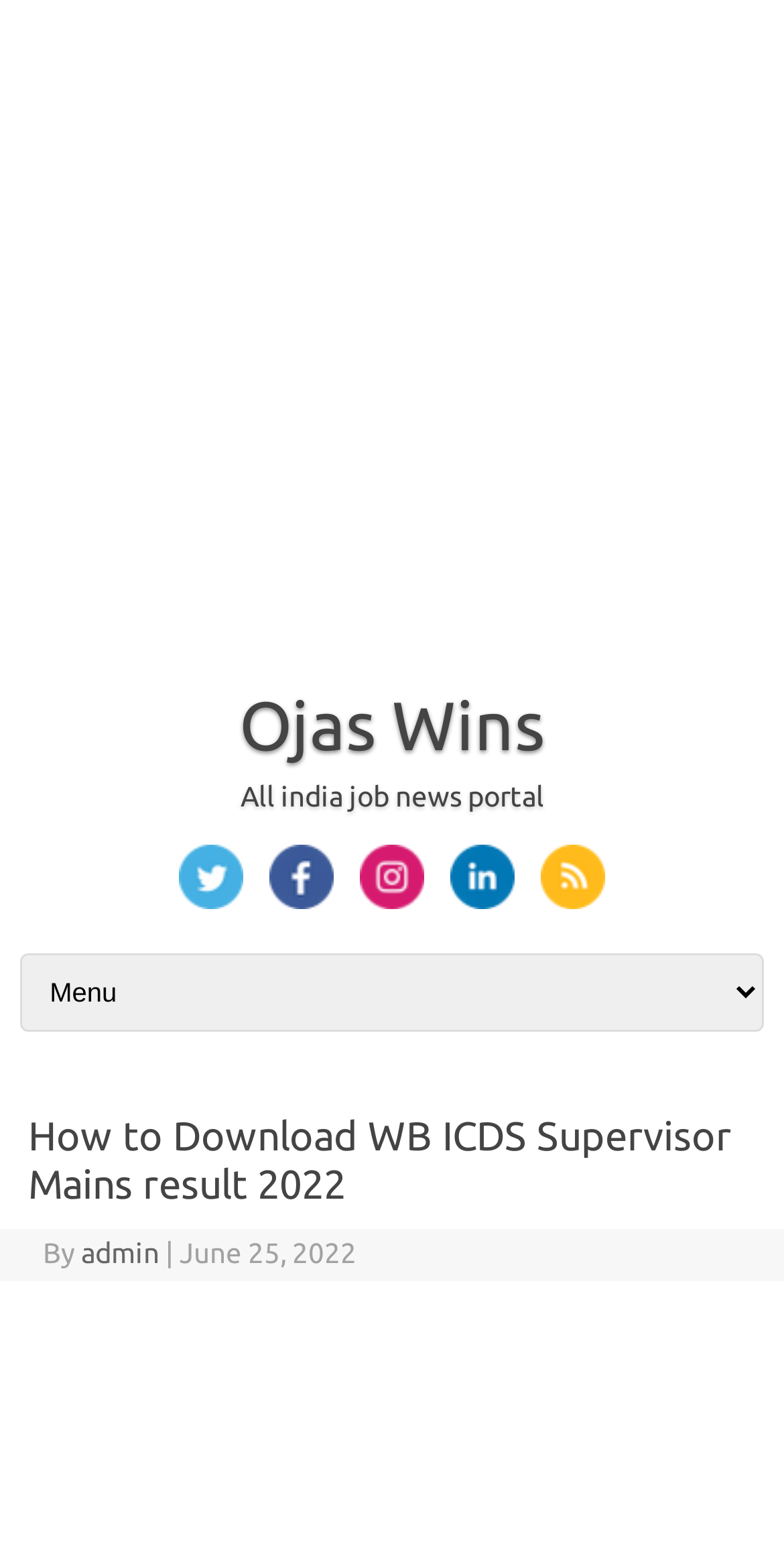How many social media platforms can you follow the website on?
Look at the image and provide a short answer using one word or a phrase.

5